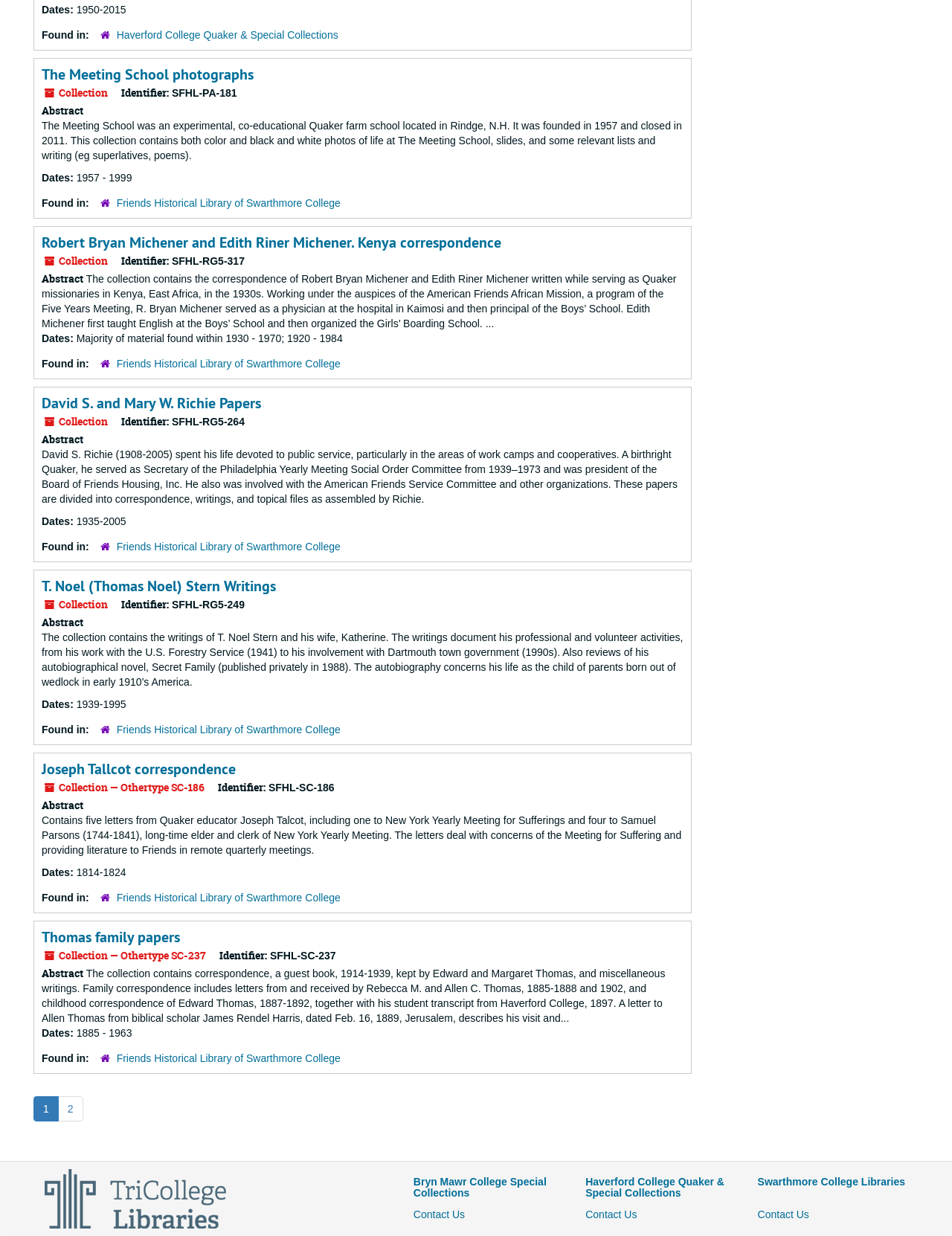Please identify the bounding box coordinates of the region to click in order to complete the task: "Go to Bryn Mawr College Special Collections". The coordinates must be four float numbers between 0 and 1, specified as [left, top, right, bottom].

[0.434, 0.951, 0.574, 0.97]